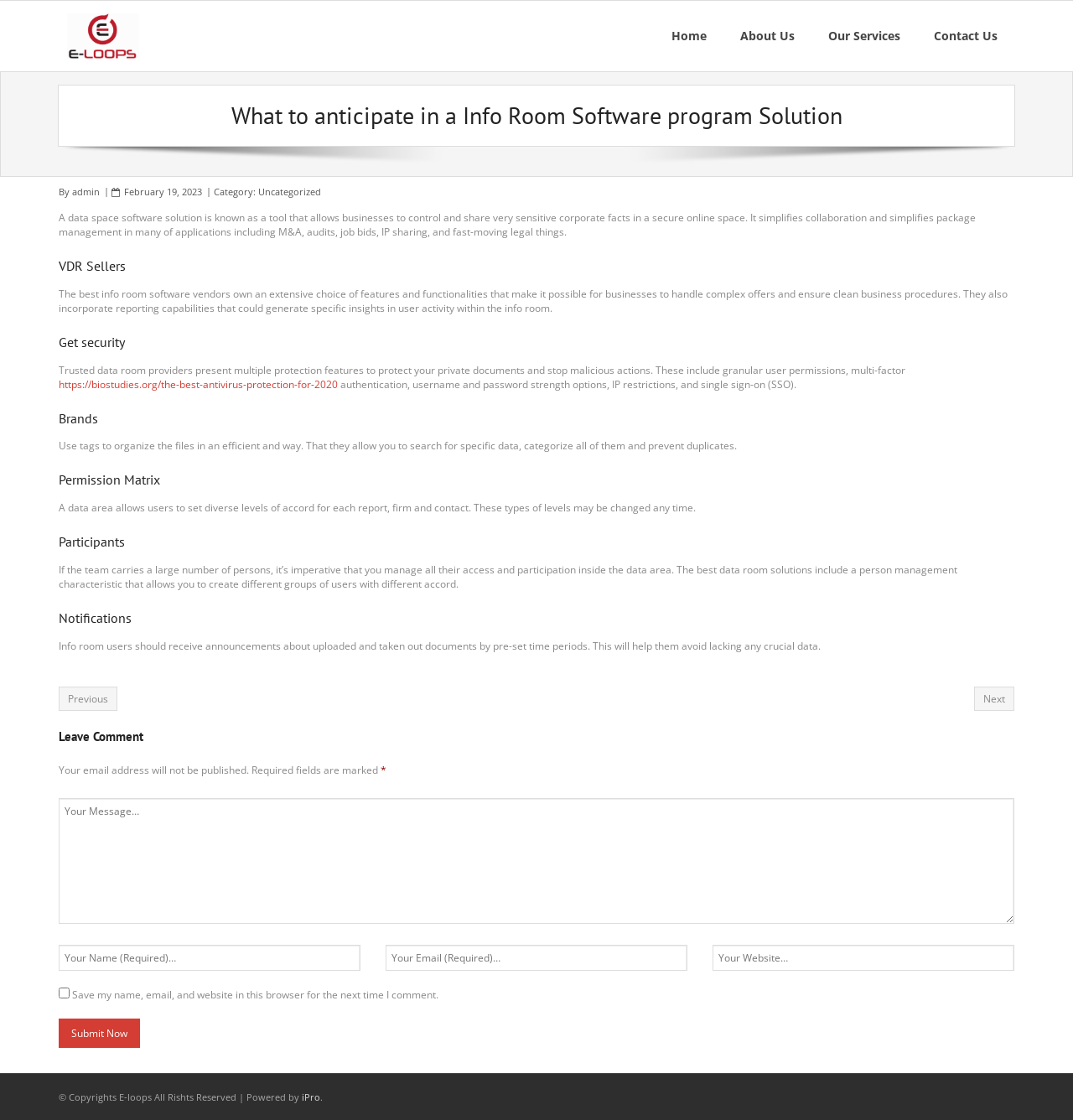Please determine the bounding box coordinates of the element to click on in order to accomplish the following task: "Click the 'Home' link". Ensure the coordinates are four float numbers ranging from 0 to 1, i.e., [left, top, right, bottom].

[0.61, 0.001, 0.674, 0.064]